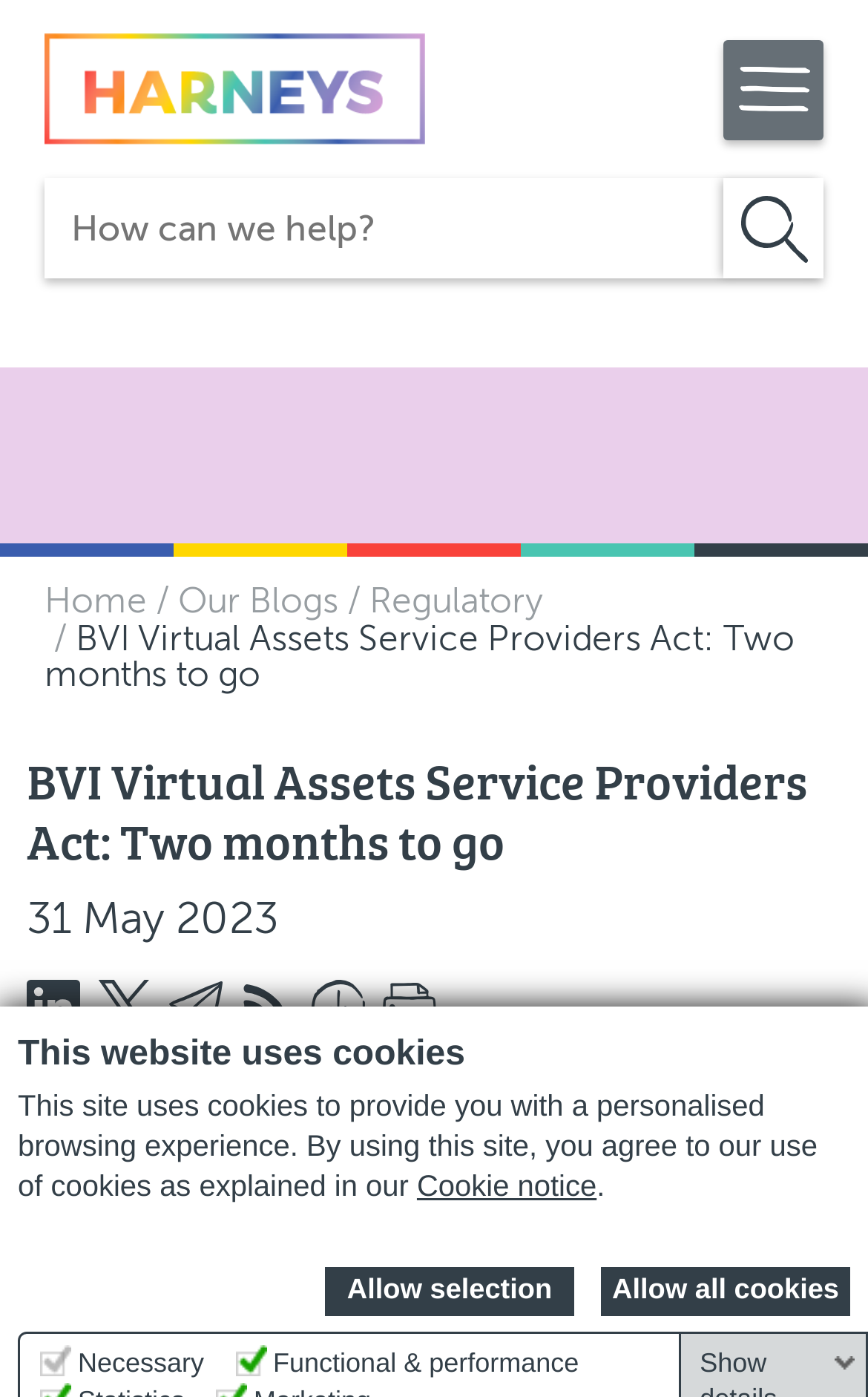Please determine the main heading text of this webpage.

BVI Virtual Assets Service Providers Act: Two months to go